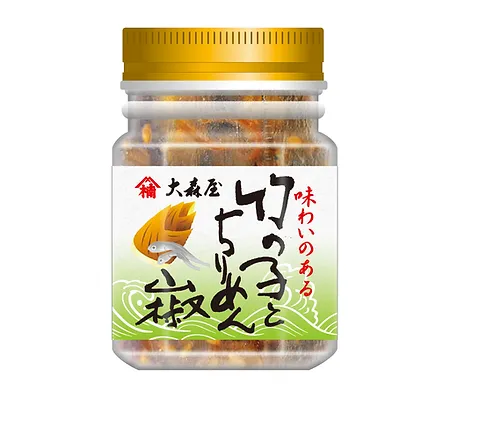What is the background color of the label?
Please give a detailed and thorough answer to the question, covering all relevant points.

The caption describes the design of the label, mentioning that it has a light green background with flowing wave patterns, which suggests freshness and a connection to nature.